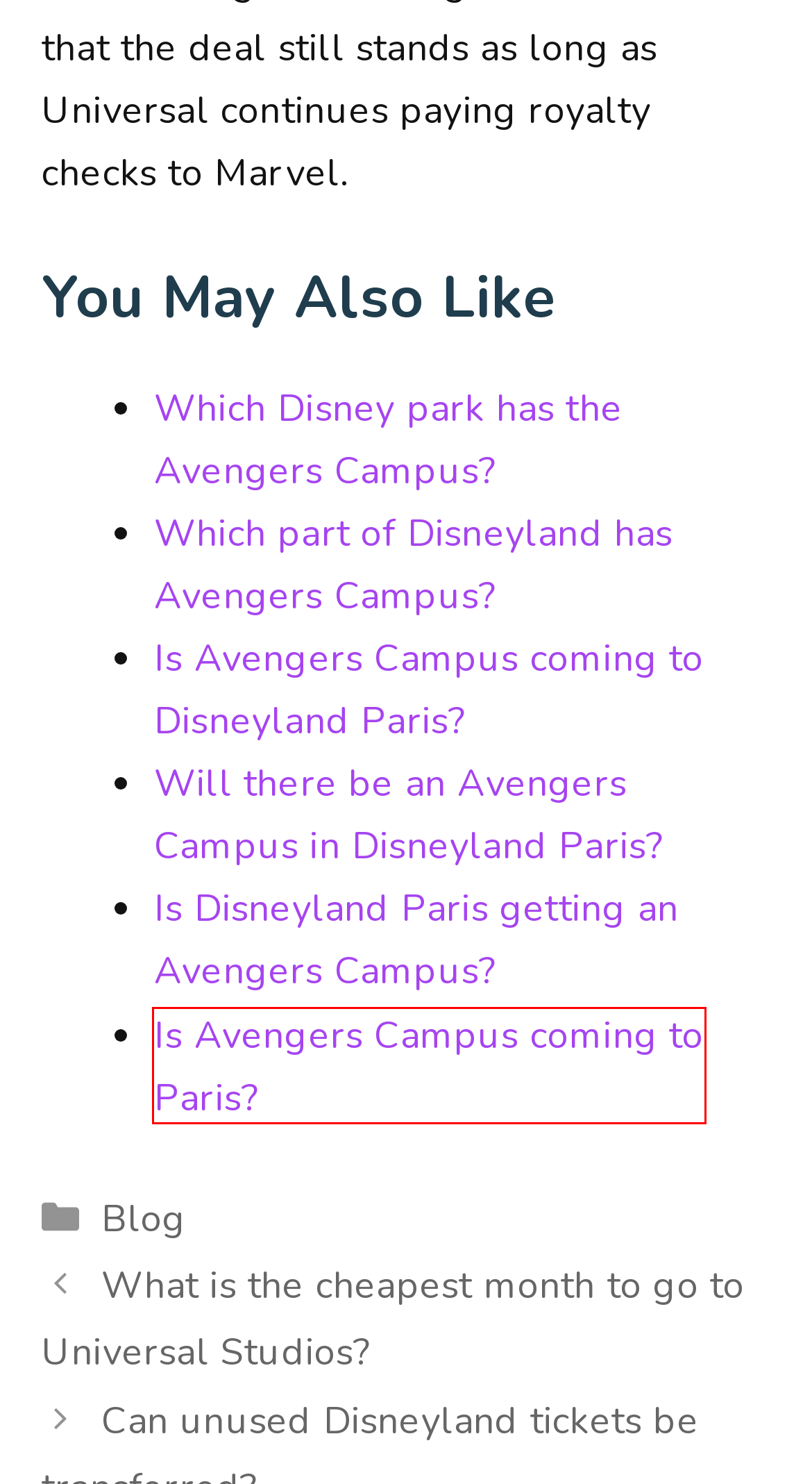Look at the screenshot of a webpage where a red rectangle bounding box is present. Choose the webpage description that best describes the new webpage after clicking the element inside the red bounding box. Here are the candidates:
A. Blog Archives - Disney Mentor
B. Which part of Disneyland has Avengers Campus? - Disney Mentor
C. Is Disneyland Paris getting an Avengers Campus? - Disney Mentor
D. Is Avengers Campus coming to Disneyland Paris? - Disney Mentor
E. What is the cheapest month to go to Universal Studios? - Disney Mentor
F. Which Disney park has the Avengers Campus? - Disney Mentor
G. Is Avengers Campus coming to Paris? - Disney Mentor
H. Will there be an Avengers Campus in Disneyland Paris? - Disney Mentor

G